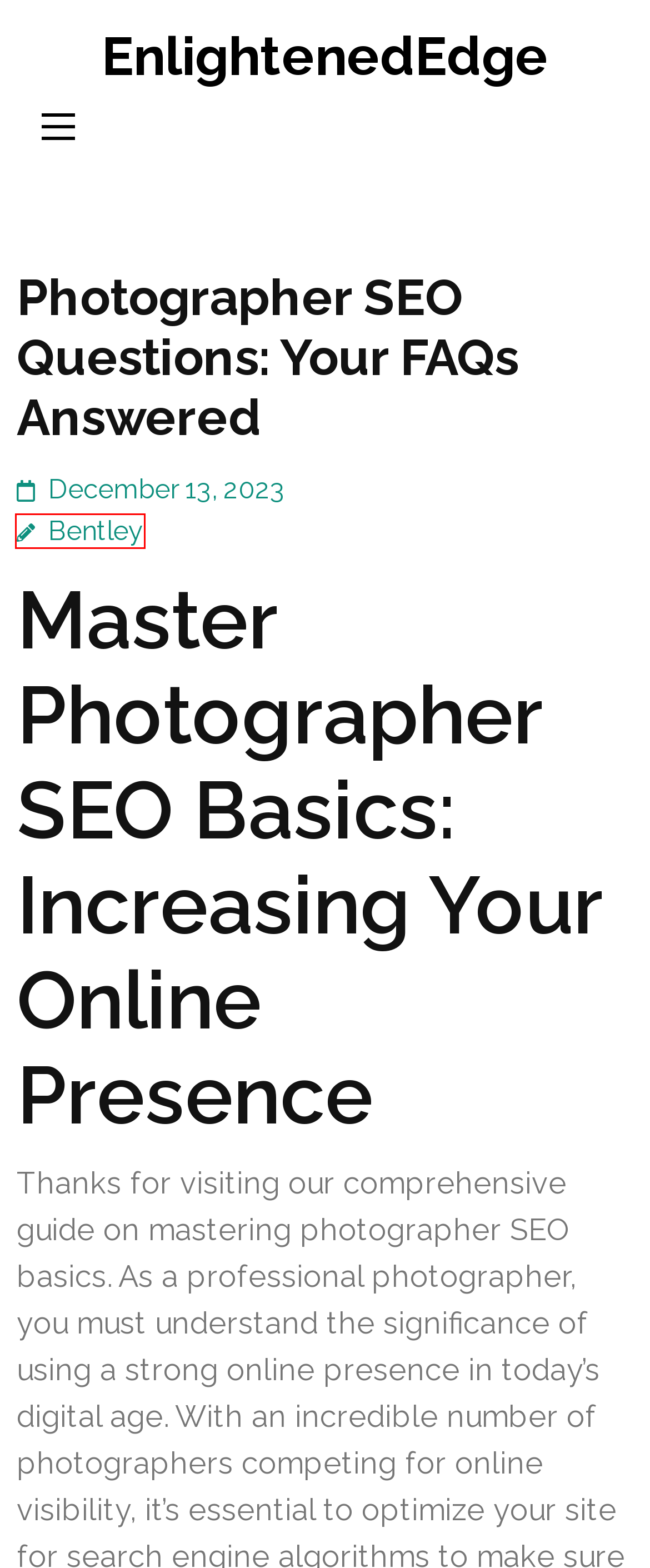You are given a screenshot of a webpage with a red bounding box around an element. Choose the most fitting webpage description for the page that appears after clicking the element within the red bounding box. Here are the candidates:
A. Blog Tool, Publishing Platform, and CMS – WordPress.org
B. Animals – EnlightenedEdge
C. EnlightenedEdge
D. Rara Themes: Easy to Use Mobile-Friendly WordPress Themes
E. Tree Services – EnlightenedEdge
F. San Francisco Video Productions: Inspiring Creativity – EnlightenedEdge
G. Bentley – EnlightenedEdge
H. March 2024 – EnlightenedEdge

G